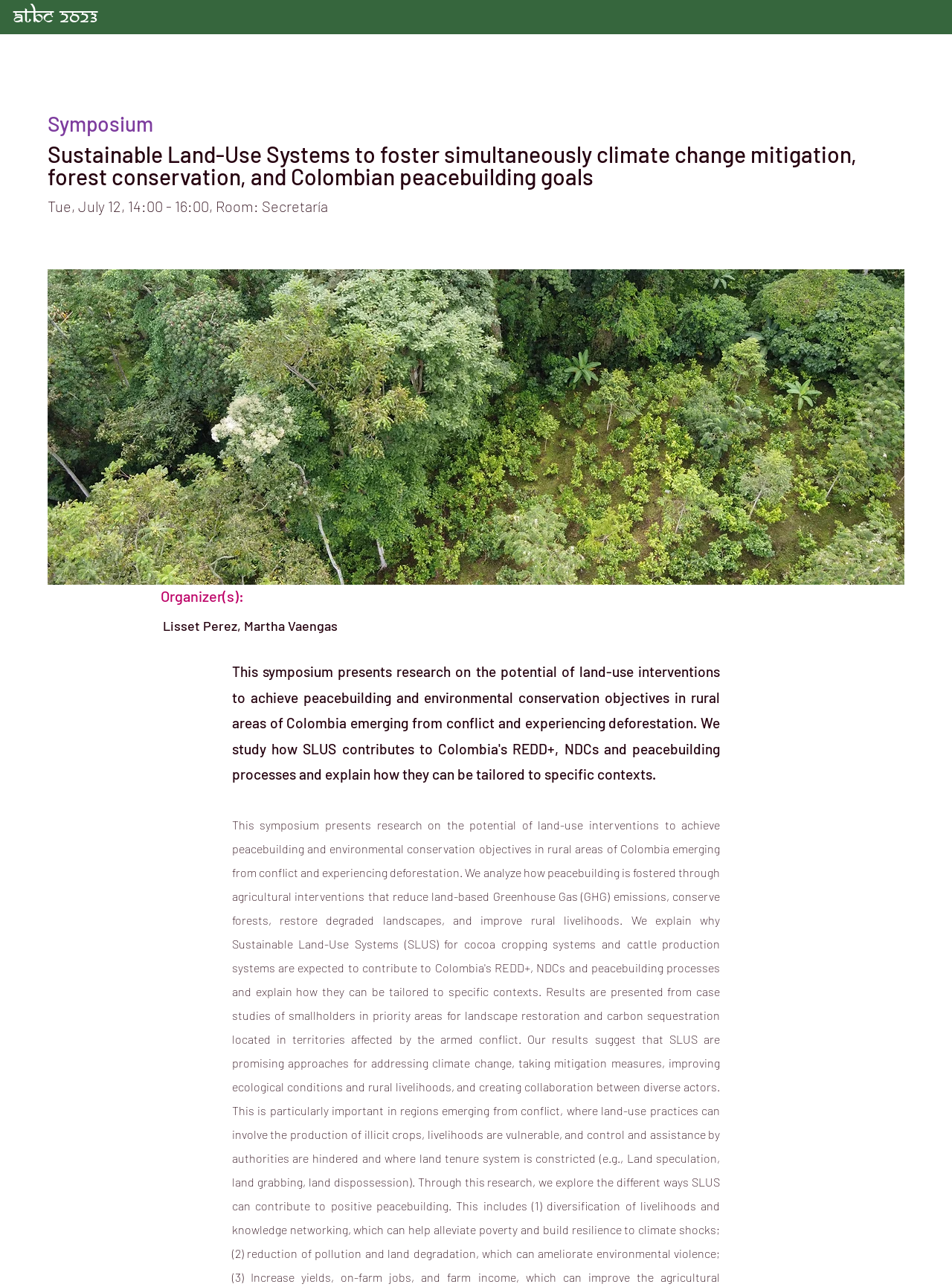Specify the bounding box coordinates of the element's region that should be clicked to achieve the following instruction: "View the symposium details". The bounding box coordinates consist of four float numbers between 0 and 1, in the format [left, top, right, bottom].

[0.05, 0.111, 0.938, 0.146]